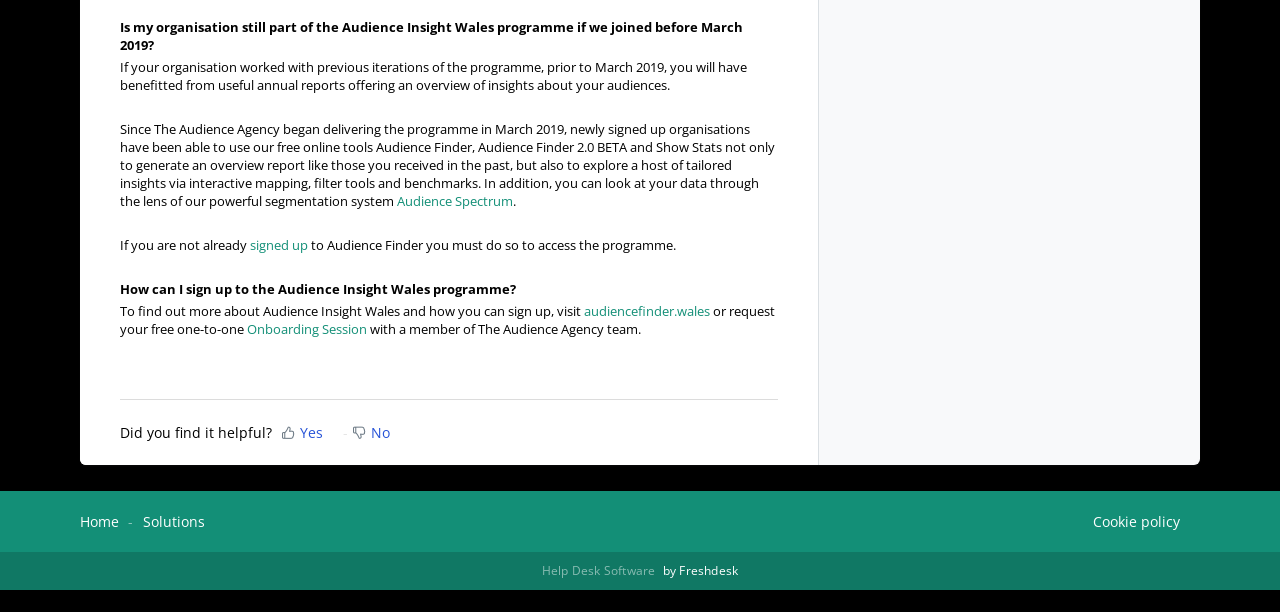Respond with a single word or phrase for the following question: 
What is the purpose of the Onboarding Session?

To help organisations sign up